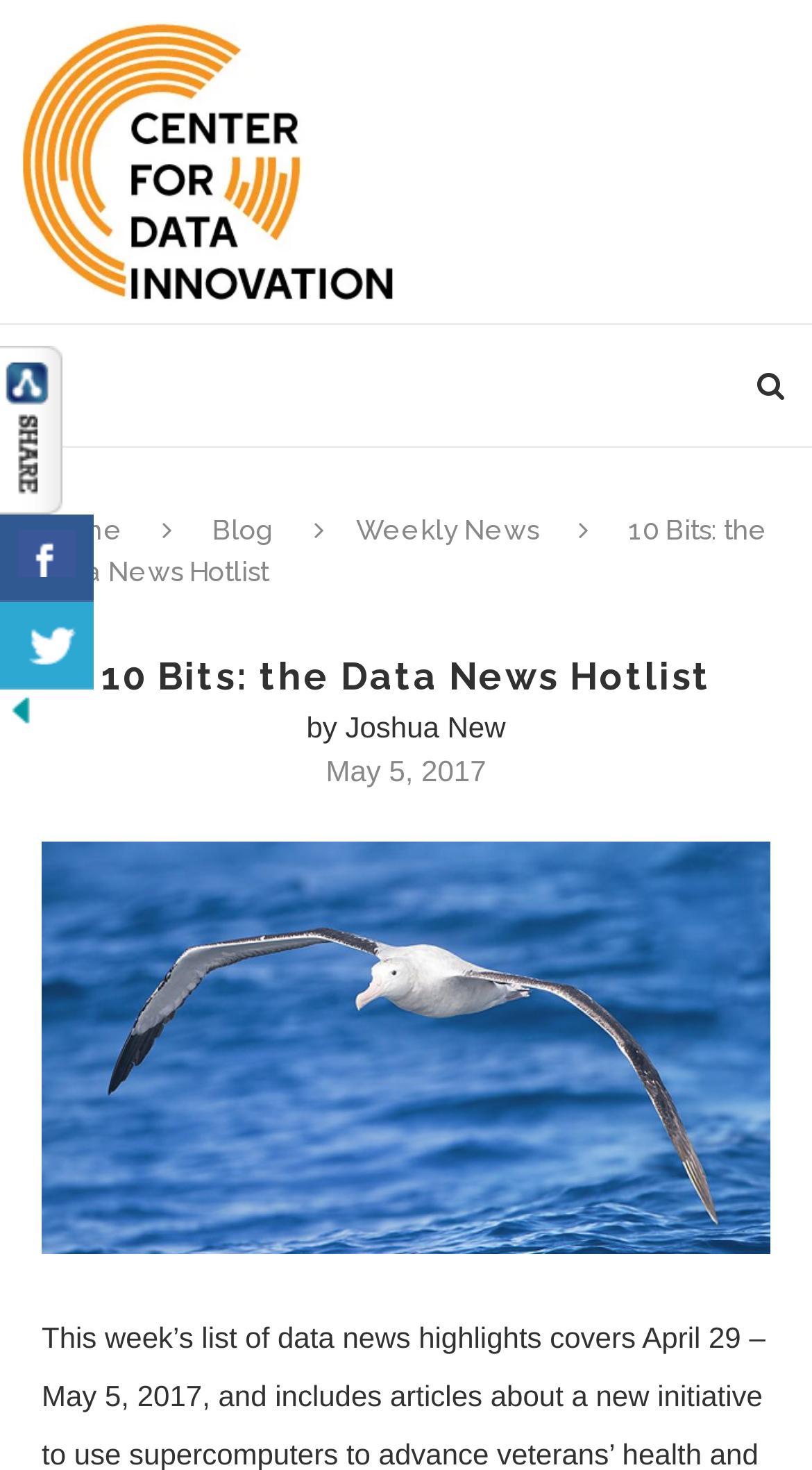Locate the bounding box coordinates of the element to click to perform the following action: 'visit Home page'. The coordinates should be given as four float values between 0 and 1, in the form of [left, top, right, bottom].

[0.051, 0.35, 0.151, 0.371]